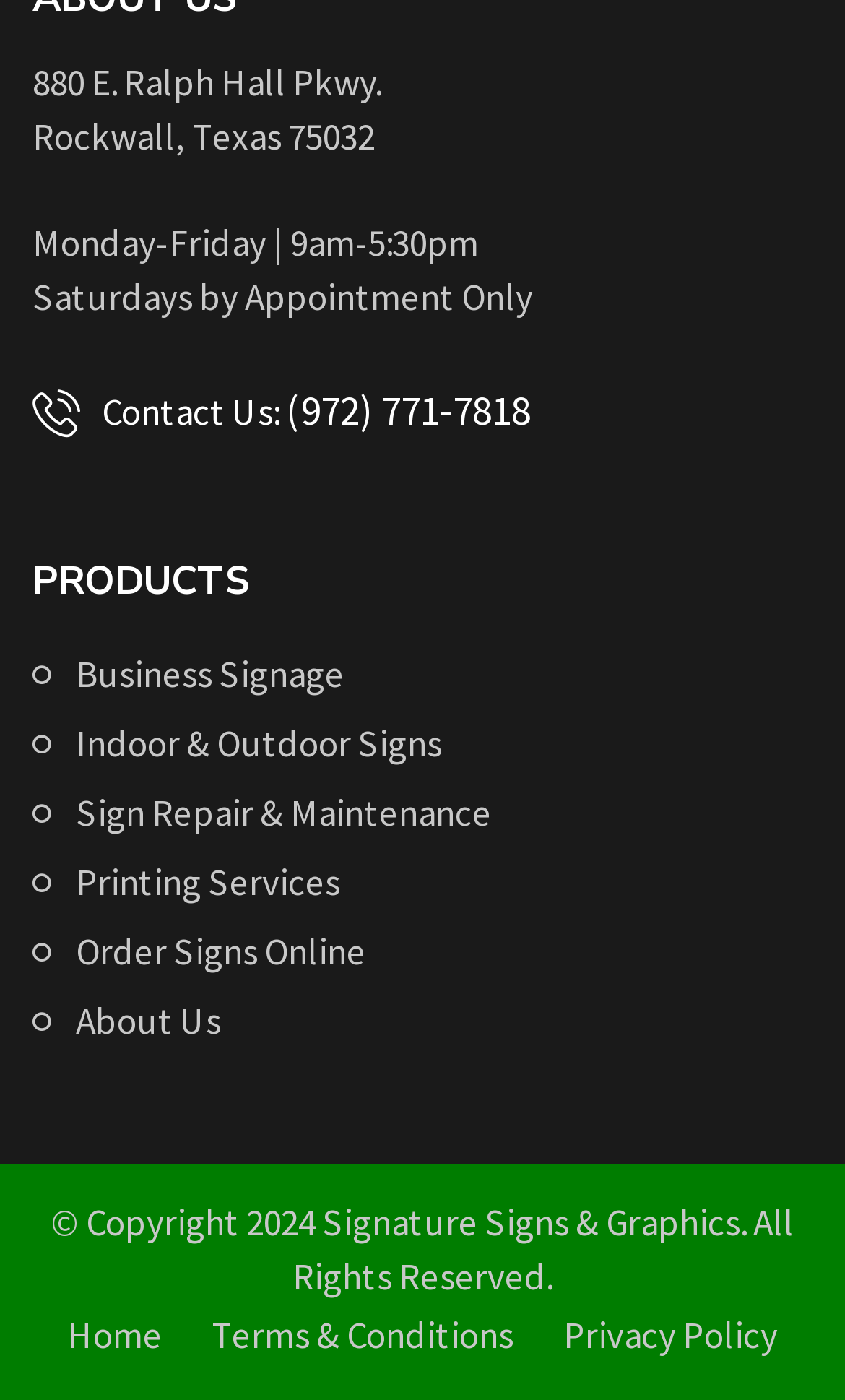Can you provide the bounding box coordinates for the element that should be clicked to implement the instruction: "View business signage products"?

[0.09, 0.457, 0.408, 0.506]